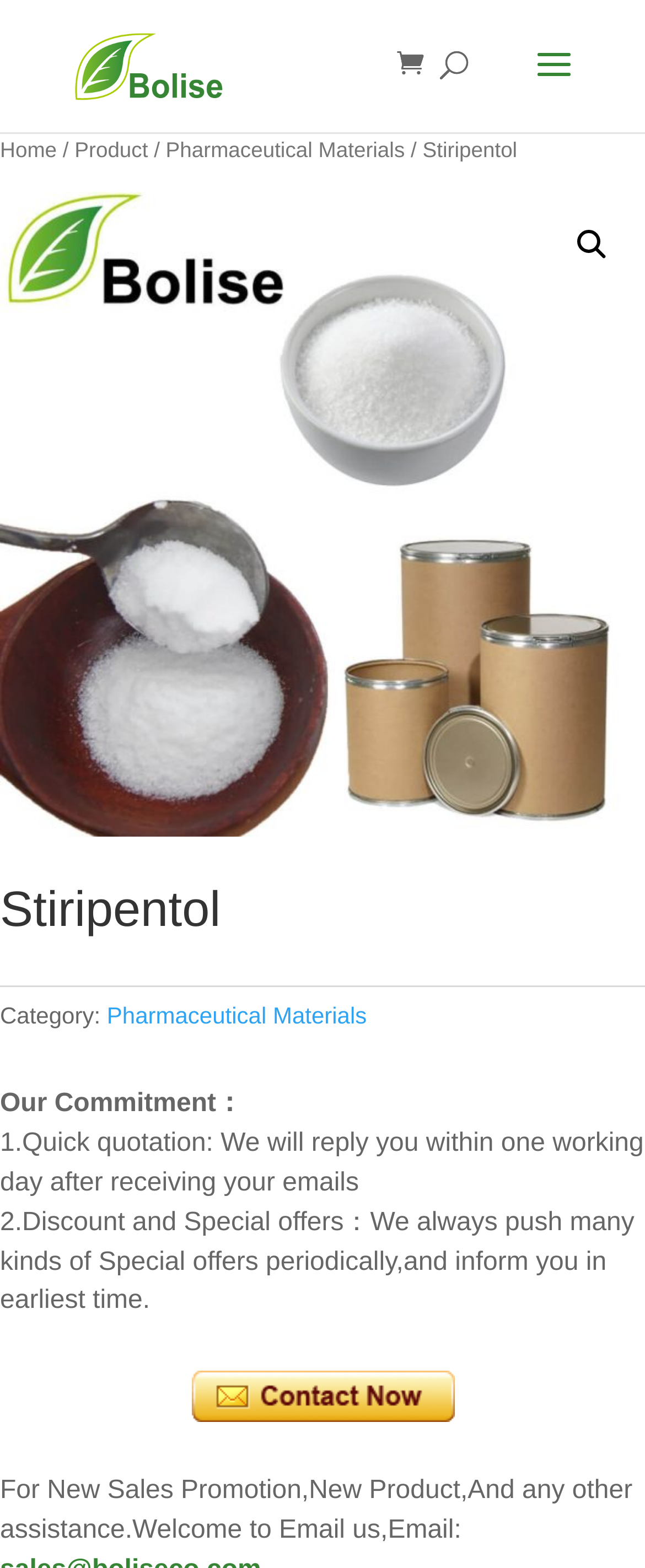What is the physical appearance of Stiripentol?
Answer with a single word or phrase, using the screenshot for reference.

White crystalline powder